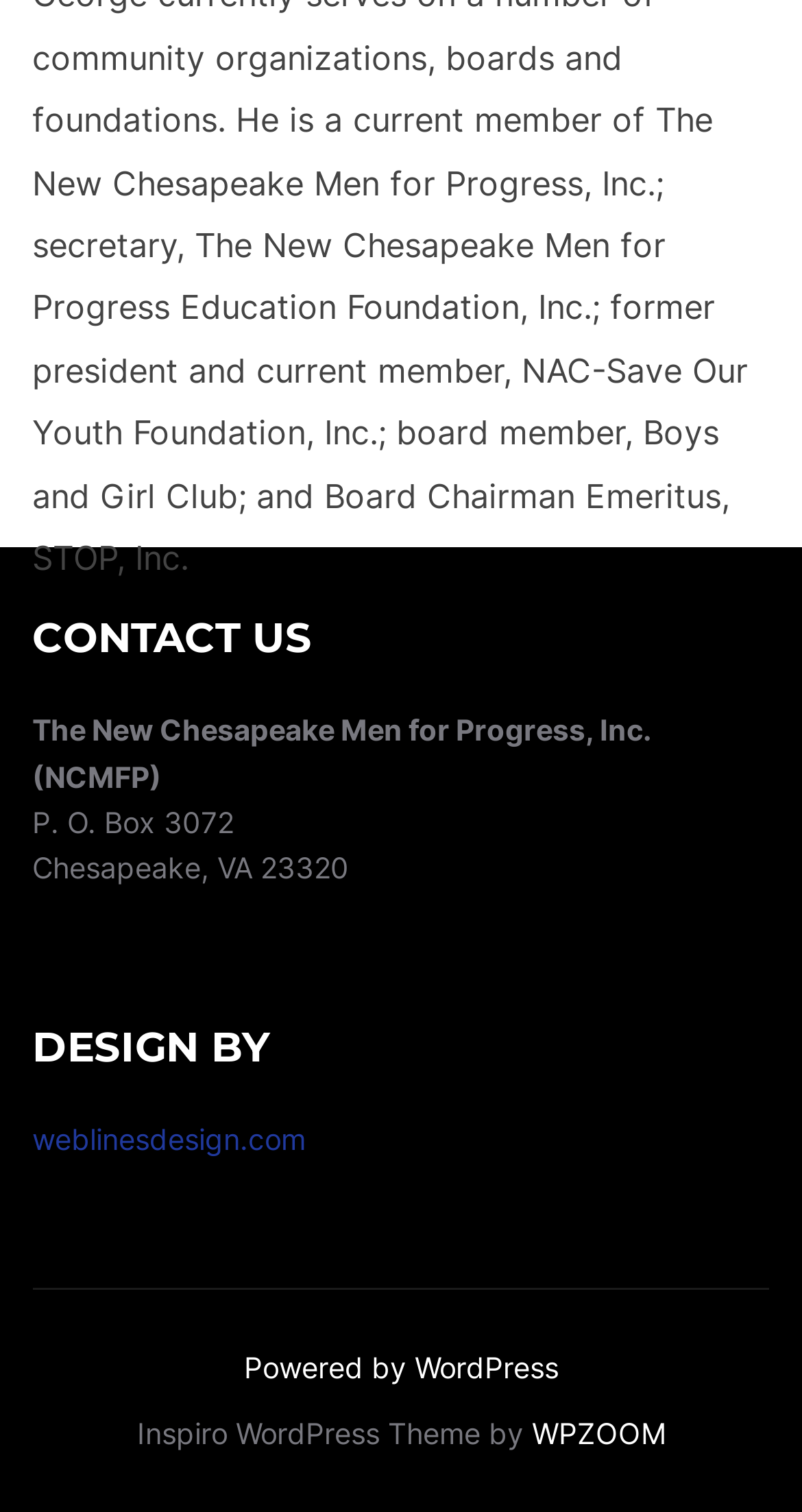Given the element description WPZOOM, specify the bounding box coordinates of the corresponding UI element in the format (top-left x, top-left y, bottom-right x, bottom-right y). All values must be between 0 and 1.

[0.663, 0.936, 0.829, 0.959]